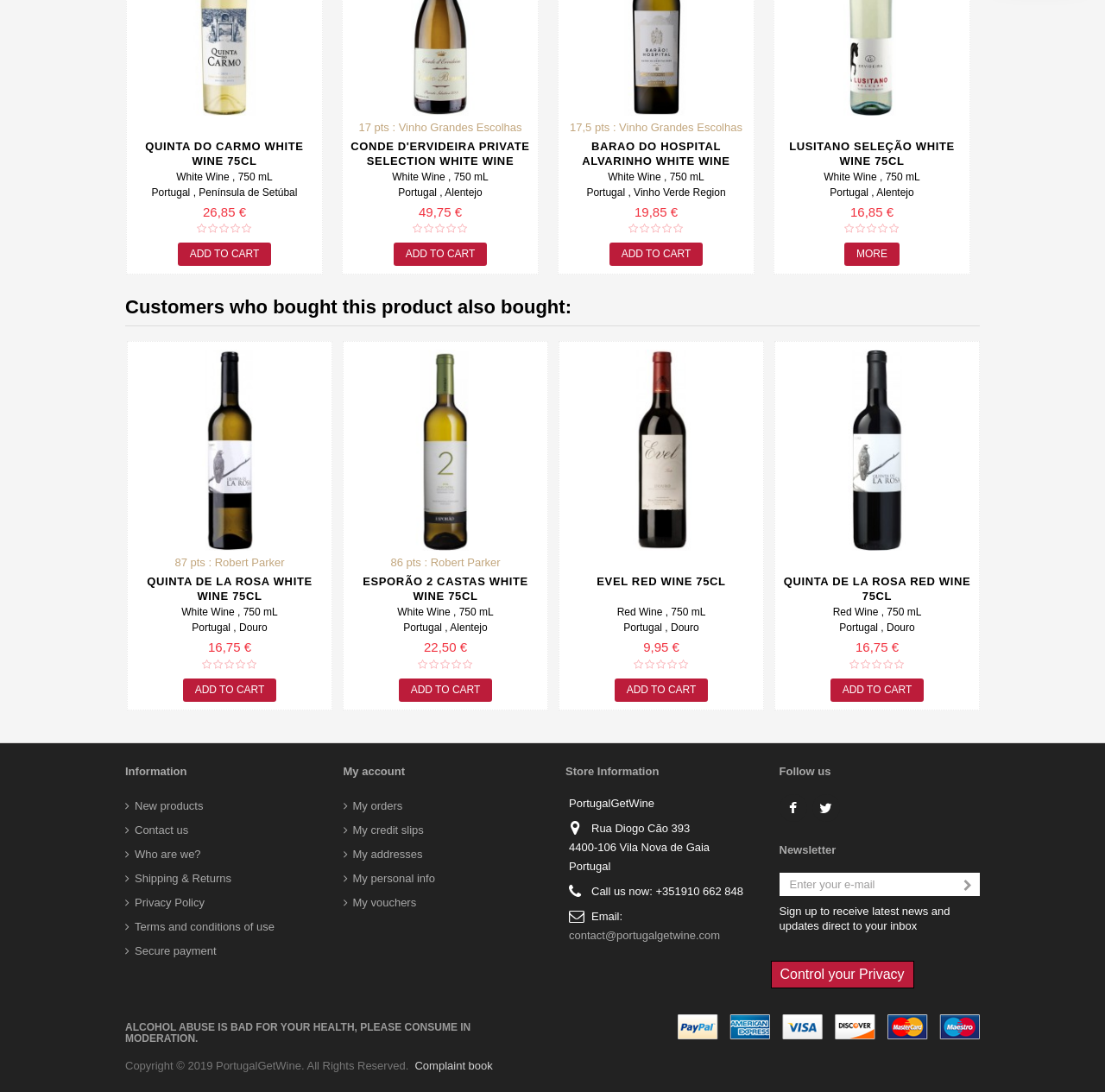What is the region of Barao do Hospital Alvarinho White Wine 75CL?
Make sure to answer the question with a detailed and comprehensive explanation.

I found the region of Barao do Hospital Alvarinho White Wine 75CL by looking at the product information section, where it is listed as Vinho Verde Region.